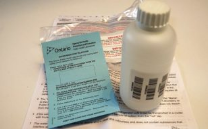Give an elaborate caption for the image.

The image showcases a sampling kit for water testing, prominently featuring a white plastic bottle alongside an instructional blue sheet of paper. The bottle, which is cylindrical and has a secure screw-on lid, is likely intended for collecting water samples. The blue form includes information related to the testing process, possibly detailing how to properly collect and label the samples. Surrounding the components are several sheets of printed documents, potentially containing further instructions or details about the testing program, reinforcing the context of water quality monitoring initiatives. This kit is relevant to discussions on environmental health, particularly in relation to testing for contaminants in water supplies.